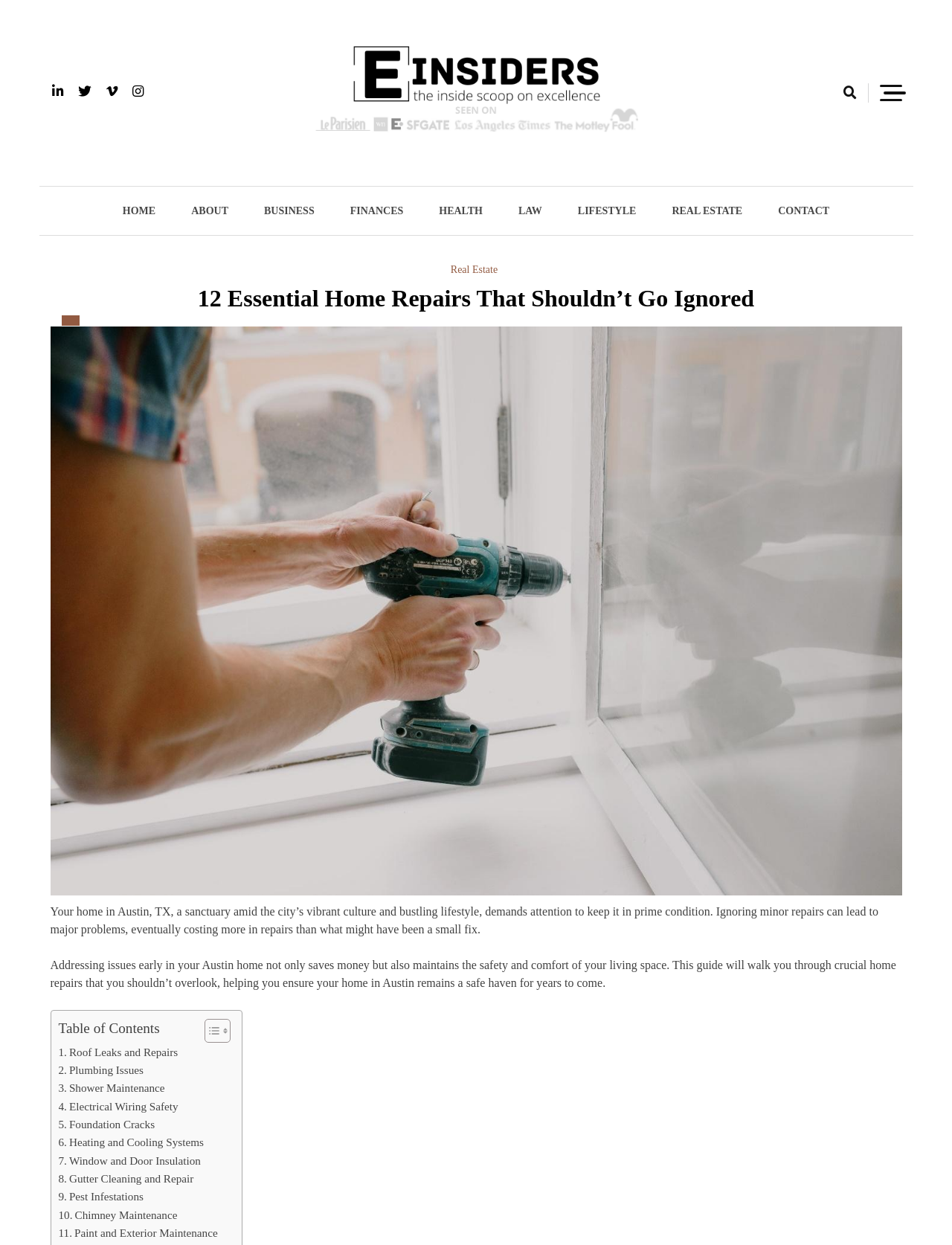Please determine the bounding box coordinates of the area that needs to be clicked to complete this task: 'Toggle the Table of Content'. The coordinates must be four float numbers between 0 and 1, formatted as [left, top, right, bottom].

[0.203, 0.818, 0.238, 0.838]